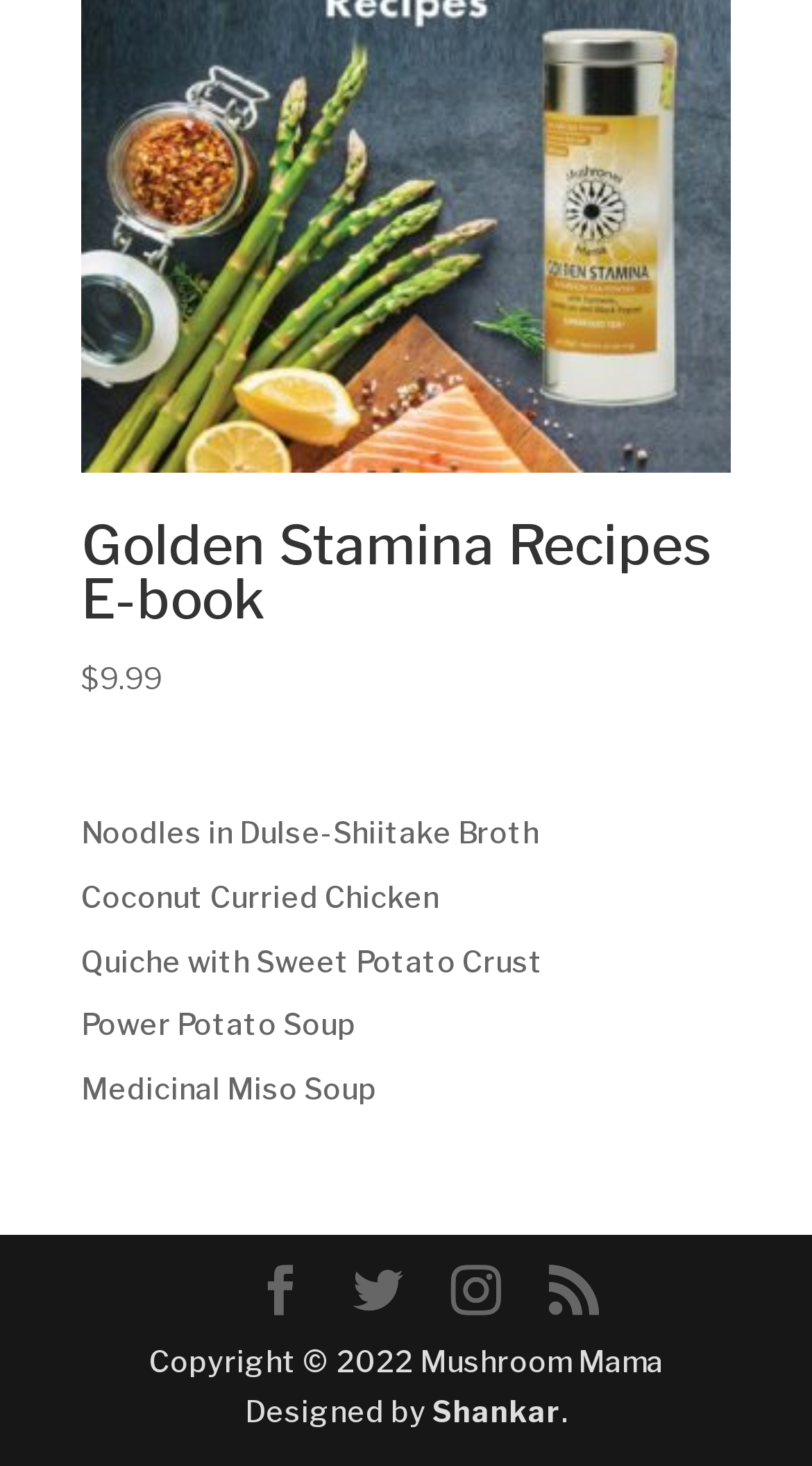Based on the provided description, "Shankar", find the bounding box of the corresponding UI element in the screenshot.

[0.532, 0.95, 0.691, 0.974]